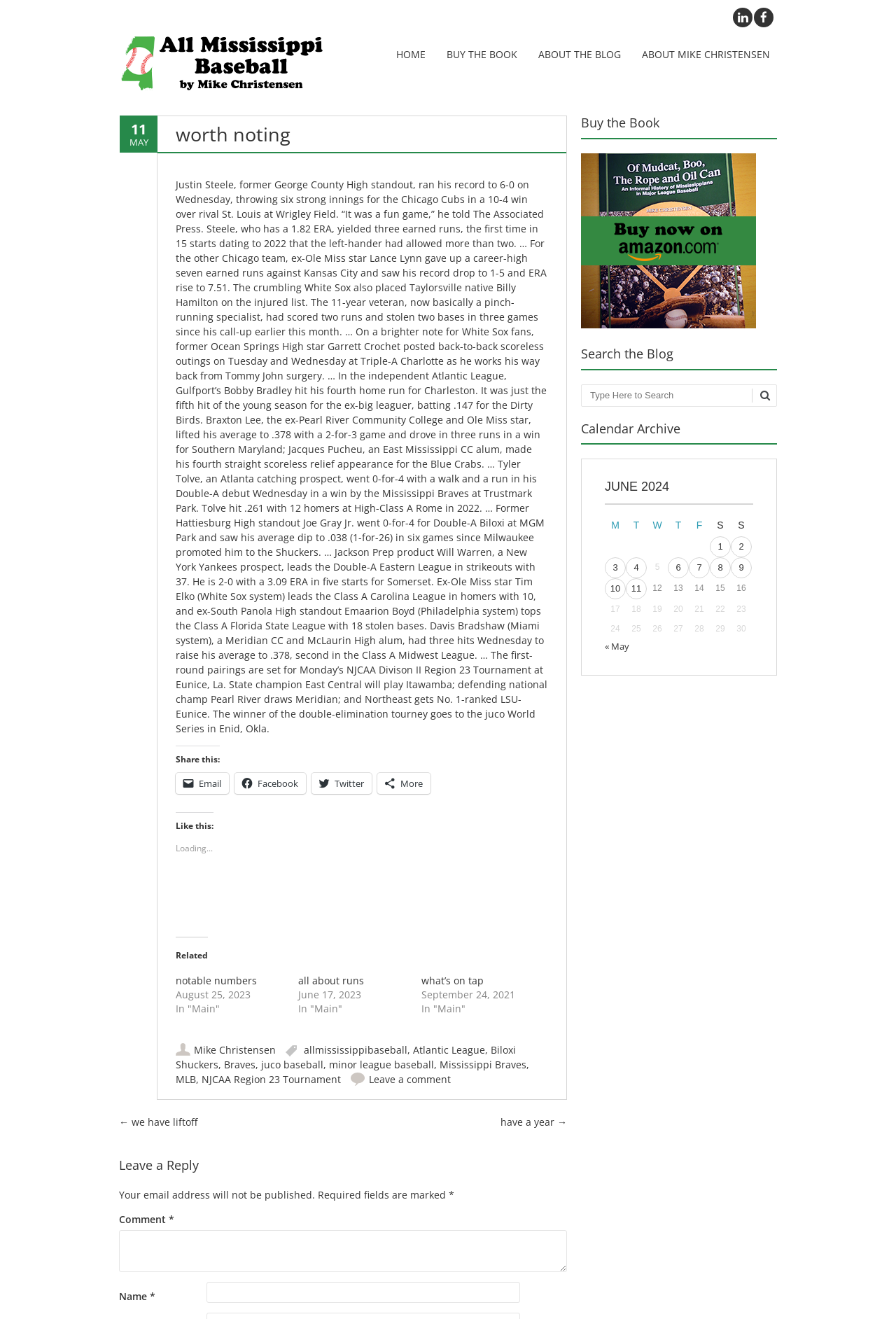Using details from the image, please answer the following question comprehensively:
What is the purpose of the 'Search the Blog' section?

The 'Search the Blog' section is located on the right-hand side of the webpage and contains a search box and a search button. The purpose of this section is to allow users to search for specific keywords or topics within the blog, making it easier for them to find relevant articles and information.